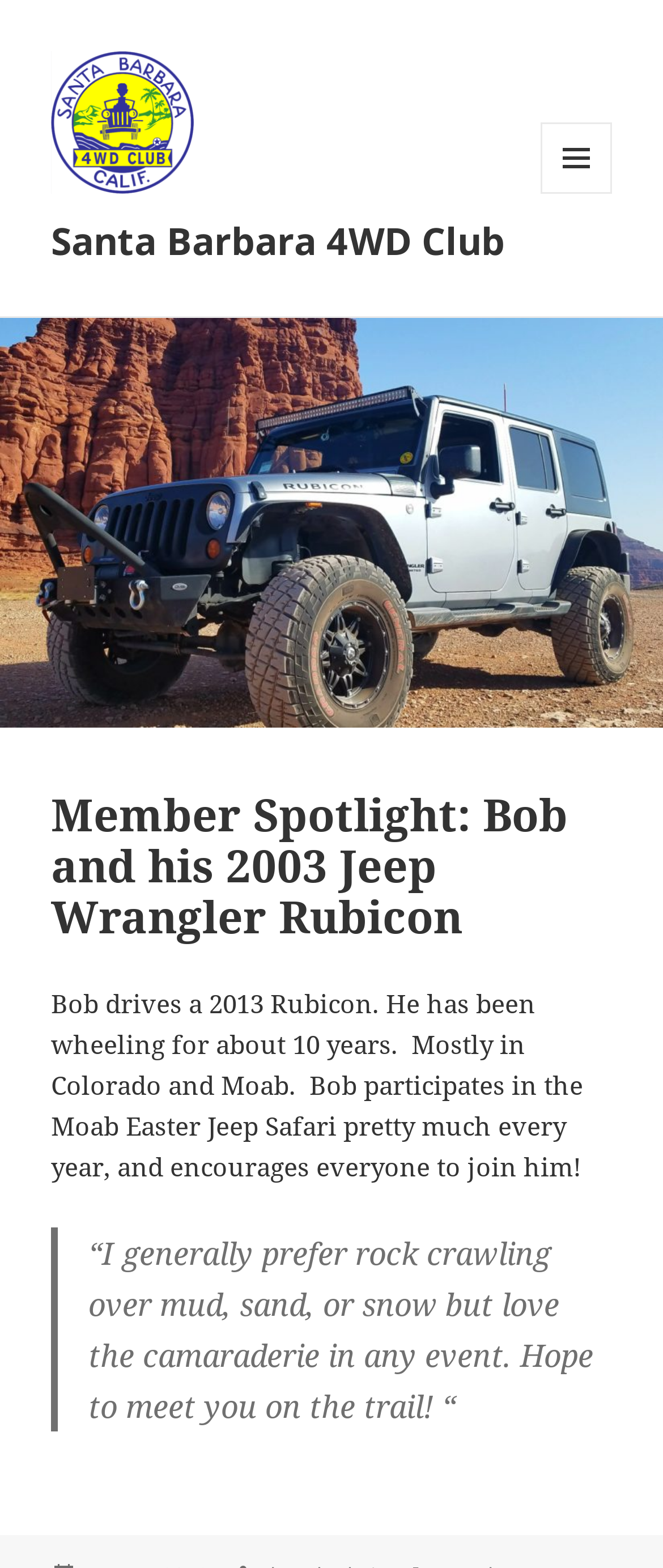Locate the bounding box for the described UI element: "parent_node: Santa Barbara 4WD Club". Ensure the coordinates are four float numbers between 0 and 1, formatted as [left, top, right, bottom].

[0.077, 0.065, 0.292, 0.087]